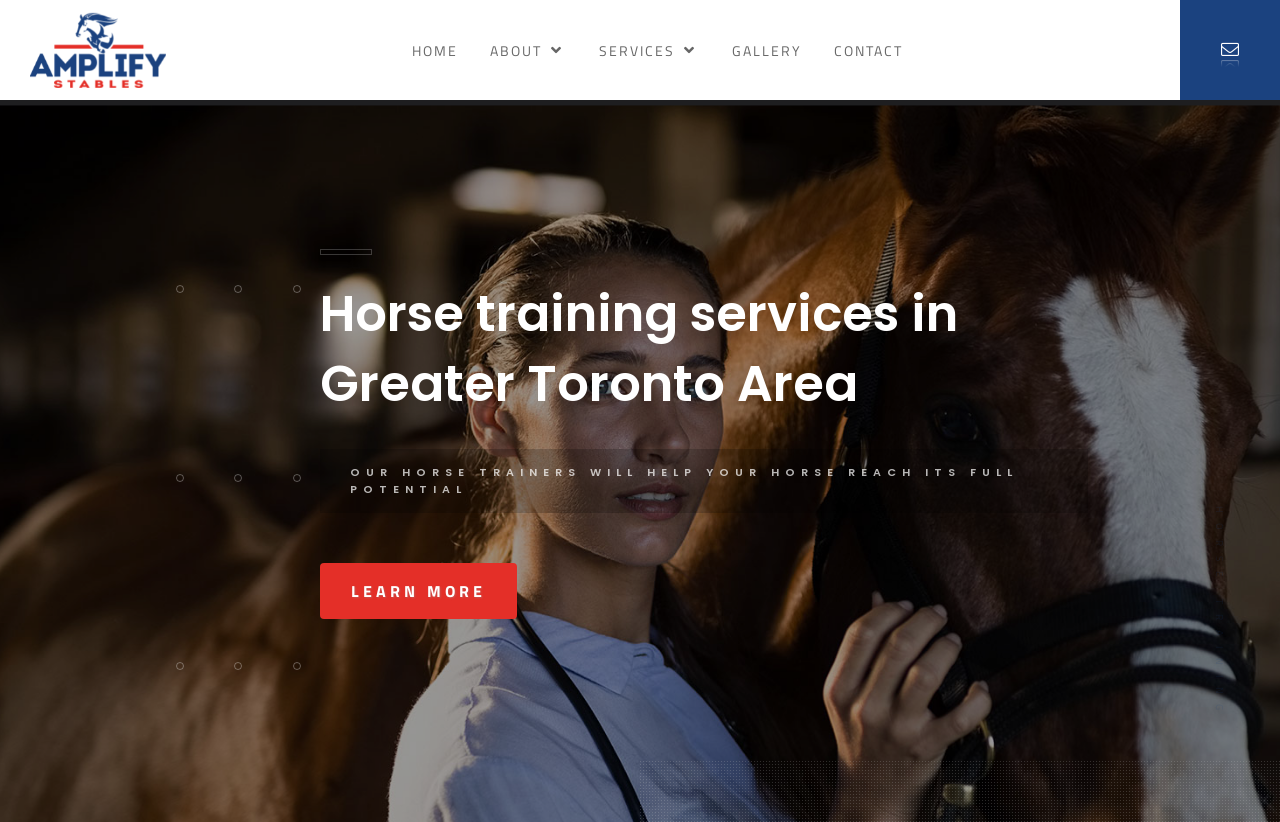Identify the bounding box for the element characterized by the following description: "Get in Touch".

[0.922, 0.0, 1.0, 0.122]